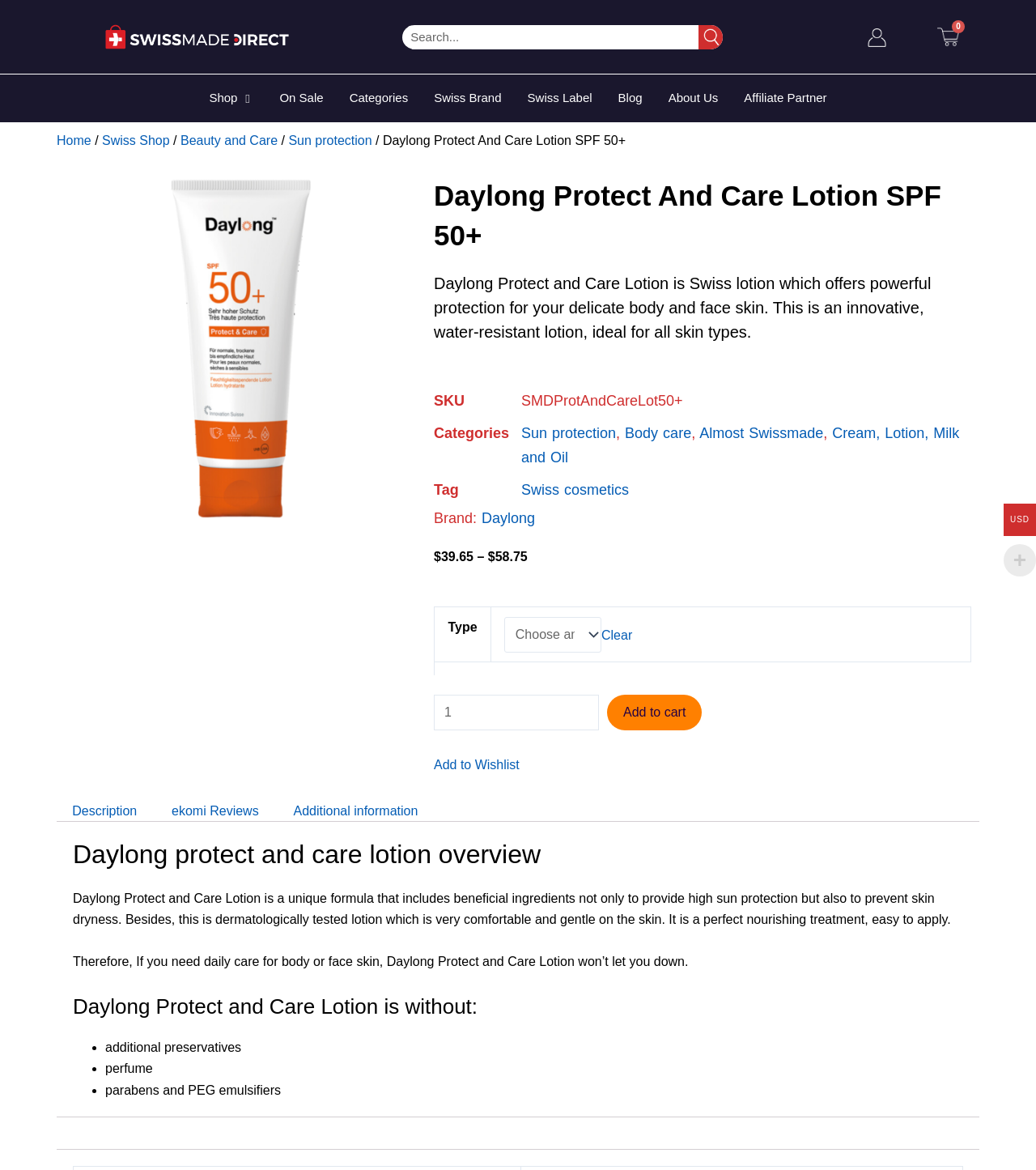Describe all visible elements and their arrangement on the webpage.

The webpage is about Daylong Protect and Care Lotion, a Swiss-made lotion that offers powerful protection for delicate body and face skin. At the top left corner, there is a Swiss made direct logo, and next to it, a search bar with a search button. On the top right corner, there is a cart icon with the text "0 Cart" and a person icon on a green background.

Below the top section, there is a navigation menu with links to "Shop", "On Sale", "Categories", "Swiss Brand", "Swiss Label", "Blog", "About Us", and "Affiliate Partner". Next to the navigation menu, there is a breadcrumb navigation showing the current page's location in the website hierarchy.

The main content of the webpage is about the Daylong Protect and Care Lotion. There is a large image of the lotion on the left side, and on the right side, there is a heading with the product name and a brief description of the product. Below the heading, there are details about the product, including its SKU, categories, and tags.

The product description is divided into several sections, including a brief overview, a section about what the lotion is without (additional preservatives, perfume, parabens, and PEG emulsifiers), and a section about its benefits. There are also sections for product reviews and additional information.

At the bottom of the webpage, there are tabs for "Description", "ekomi Reviews", and "Additional information". The "Description" tab is currently selected, showing the product overview and details. The other tabs can be clicked to show their respective contents.

Throughout the webpage, there are several calls-to-action, including "Add to cart", "Add to Wishlist", and a dropdown menu to select the product type. The webpage also displays the product price, with a range from $39.65 to $58.75.